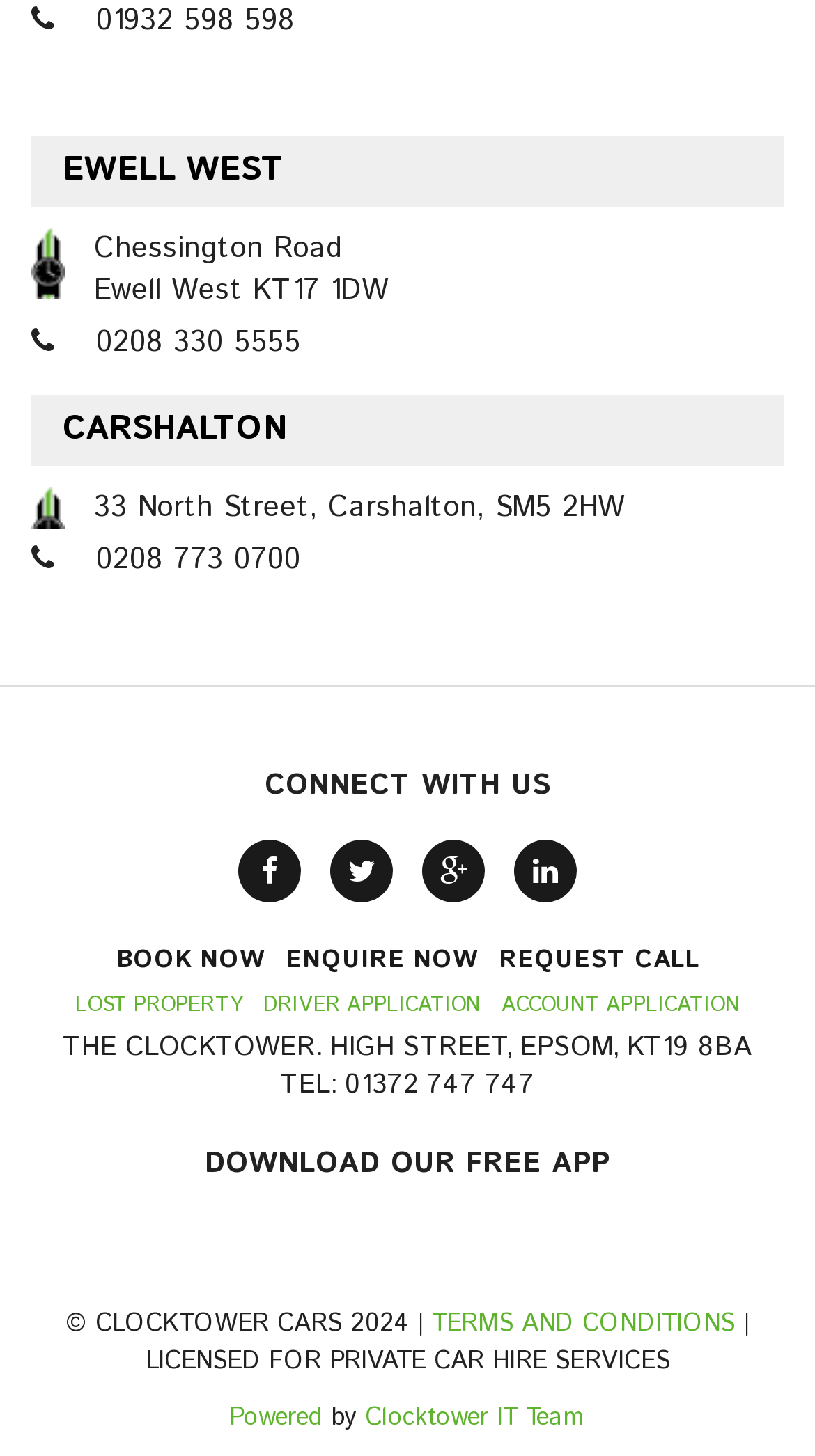Please determine the bounding box coordinates for the element that should be clicked to follow these instructions: "Book now".

[0.129, 0.639, 0.337, 0.678]